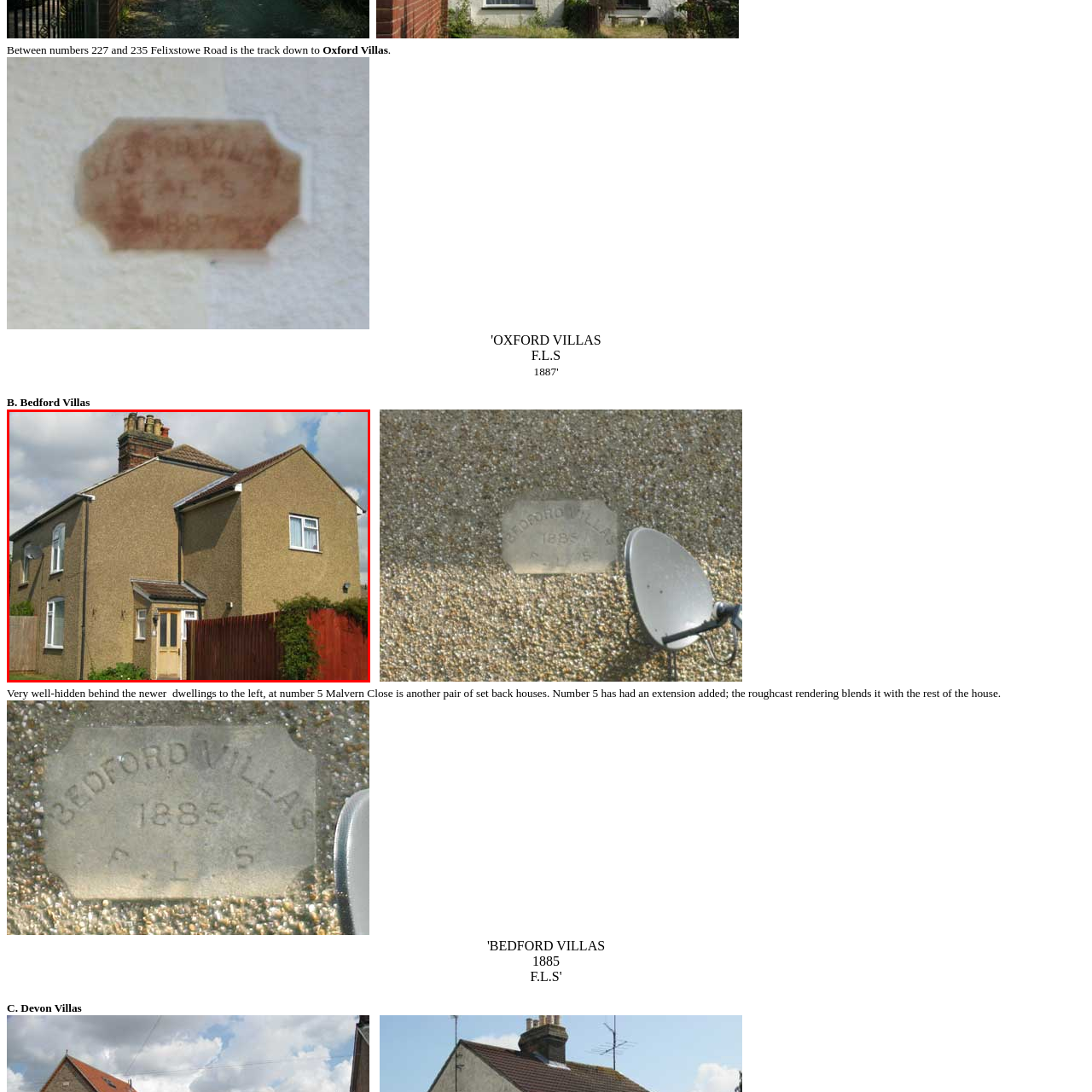What is the shape of the roof?  
Please examine the image enclosed within the red bounding box and provide a thorough answer based on what you observe in the image.

The caption states that 'a sloped roof tops the building.' This directly answers the question about the shape of the roof, which is sloped.